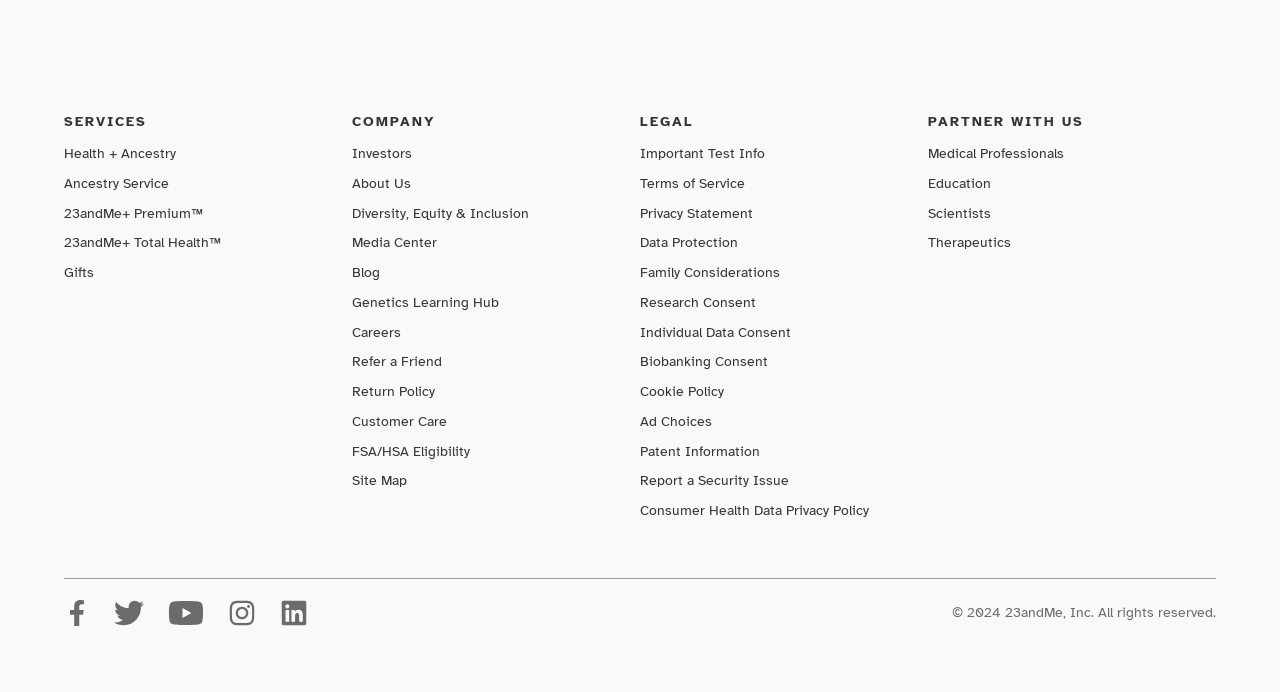Using the format (top-left x, top-left y, bottom-right x, bottom-right y), provide the bounding box coordinates for the described UI element. All values should be floating point numbers between 0 and 1: Data Protection

[0.5, 0.336, 0.577, 0.367]